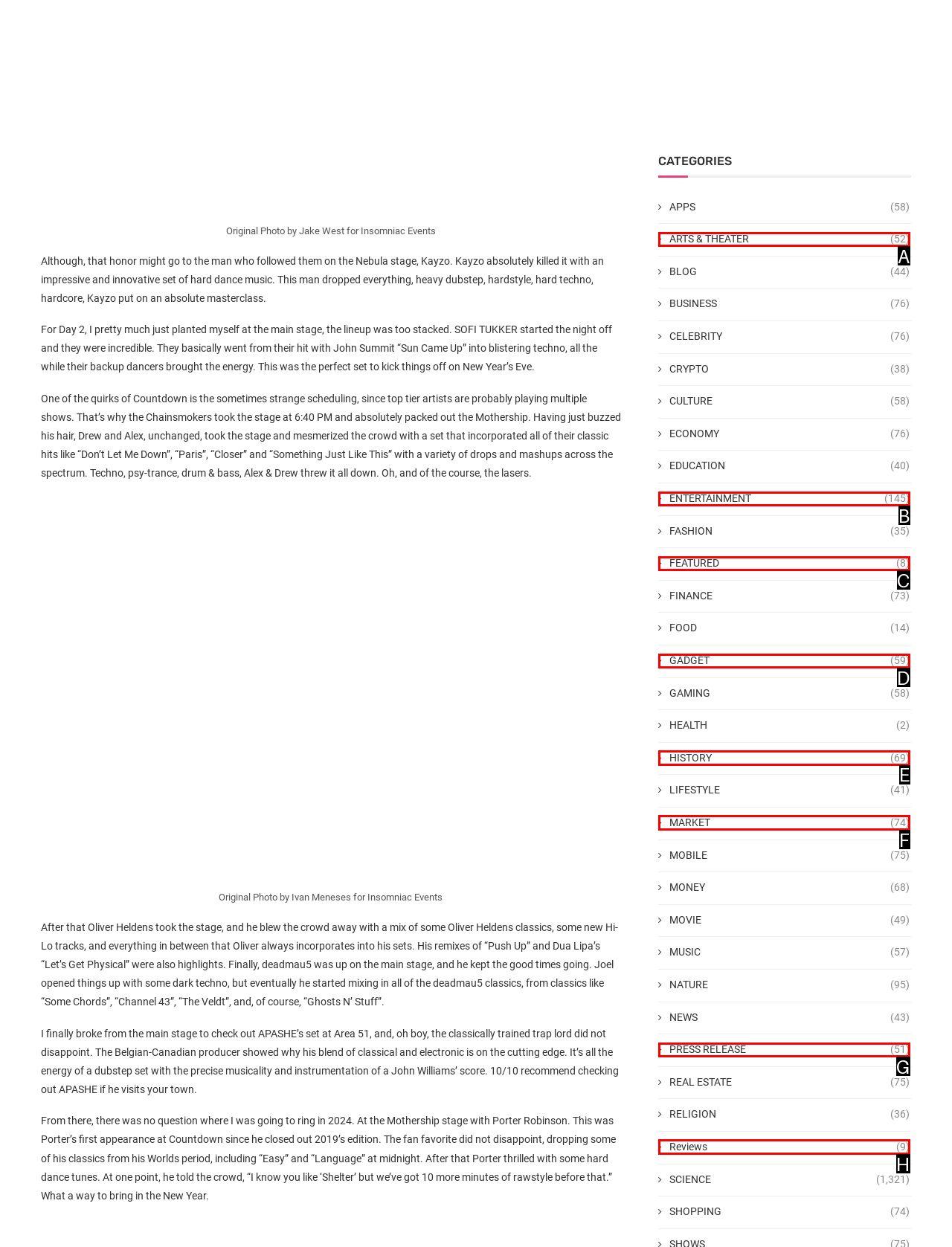Using the description: ARTS & THEATER (52), find the HTML element that matches it. Answer with the letter of the chosen option.

A